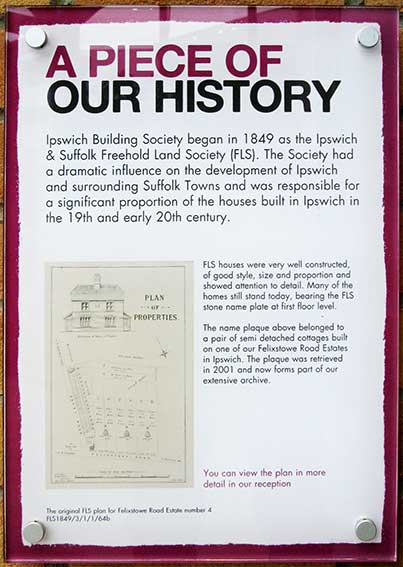Outline with detail what the image portrays.

The image showcases an informational plaque titled "A Piece of Our History," detailing the impact of the Ipswich Building Society, which began in 1849 as the Ipswich & Suffolk Freehold Land Society (FLS). The plaque highlights the society's substantial influence on the construction of houses in Ipswich and surrounding areas during the 19th and early 20th centuries. It notes the quality and architectural style of FLS houses, which remain significant today. 

Included in the plaque is a historical plan of properties associated with the society, specifically referencing properties on Felixstowe Road. Additionally, the plaque features information about a specific nameplate that belonged to a pair of semidetached residences on Felixstowe Road, noting its retrieval and preservation by the Ipswich Building Society. This exhibition signifies the society’s dedication to acknowledging and preserving local history.